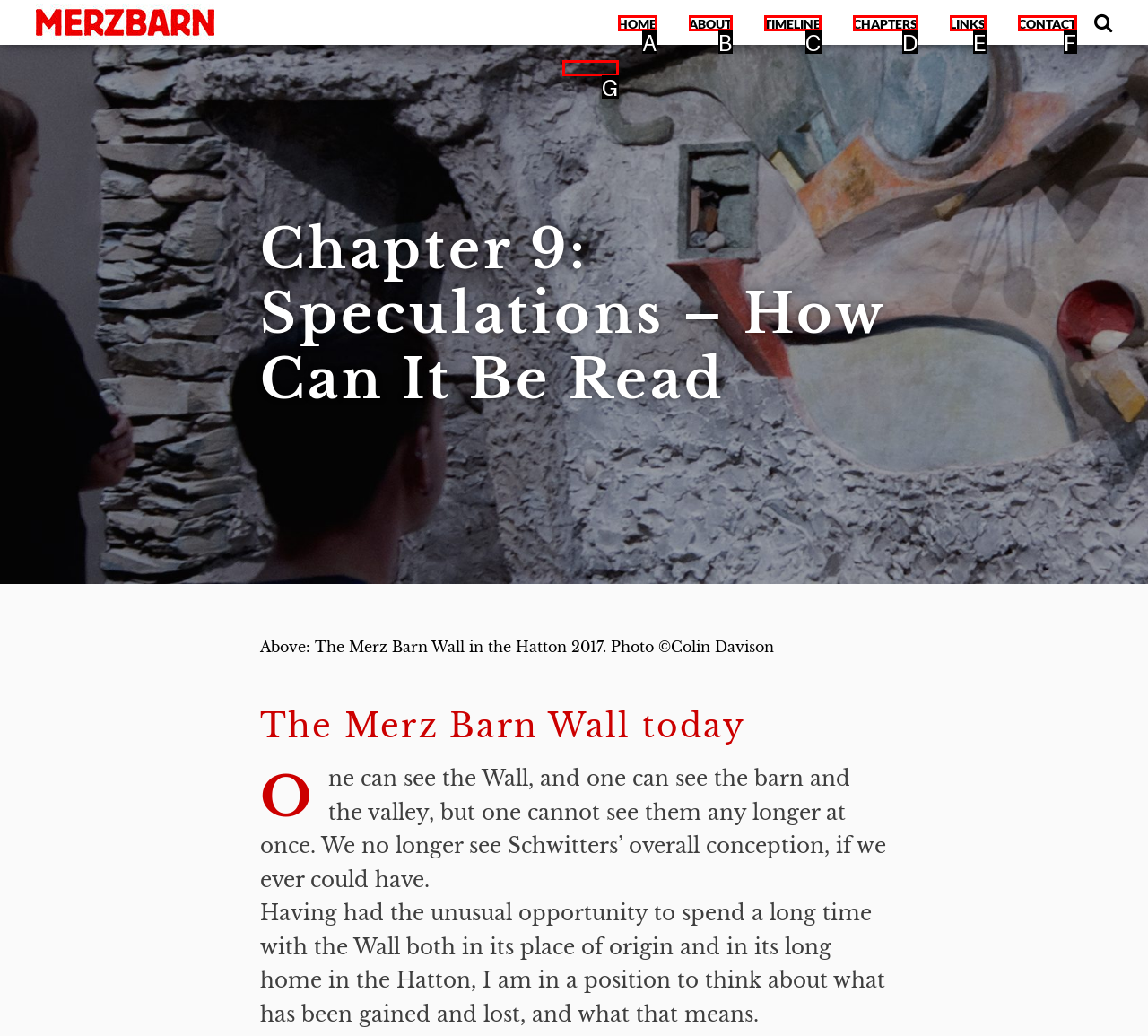Using the description: Menu, find the HTML element that matches it. Answer with the letter of the chosen option.

G